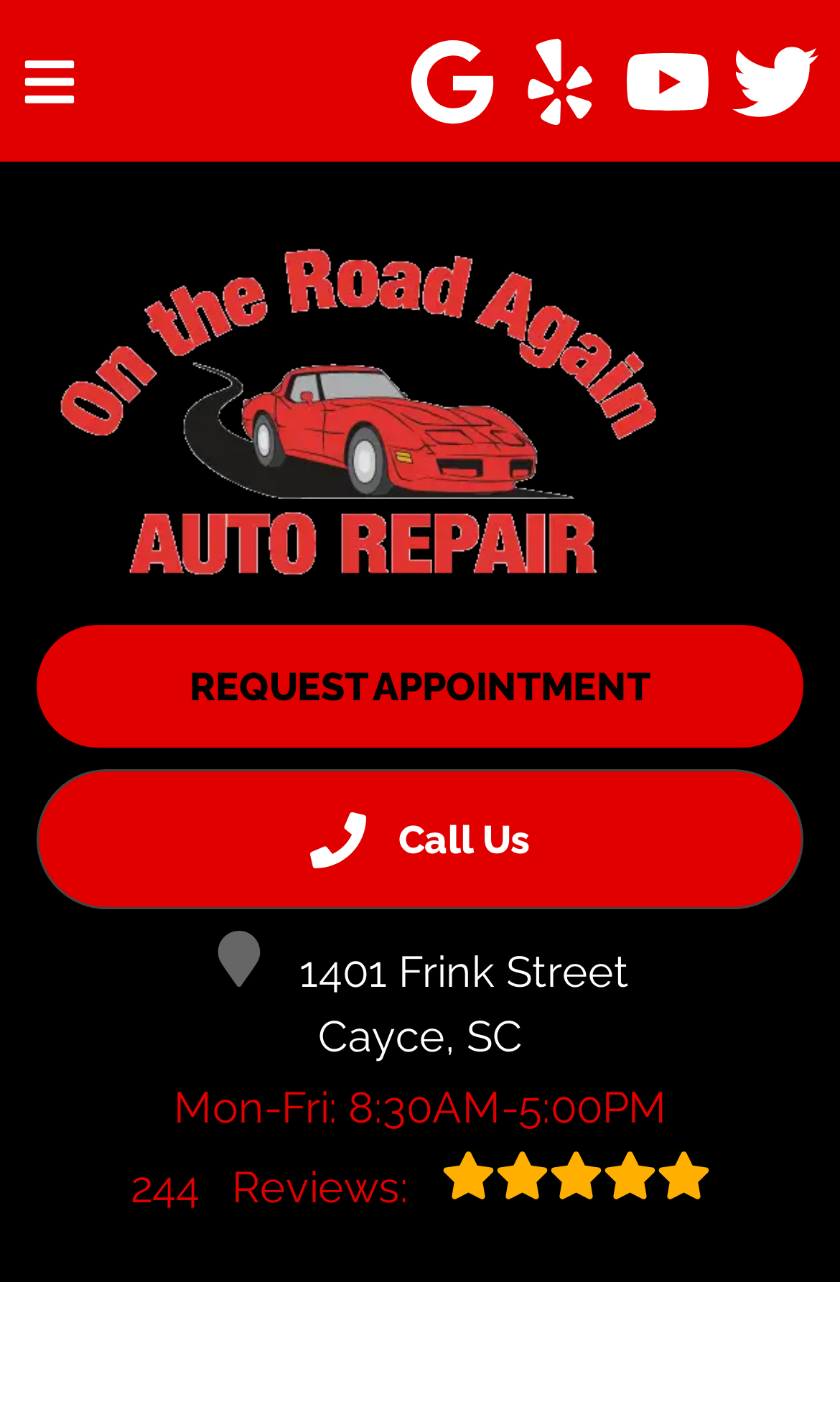What is the phone number to call for an appointment?
Using the image, respond with a single word or phrase.

803-361-6644